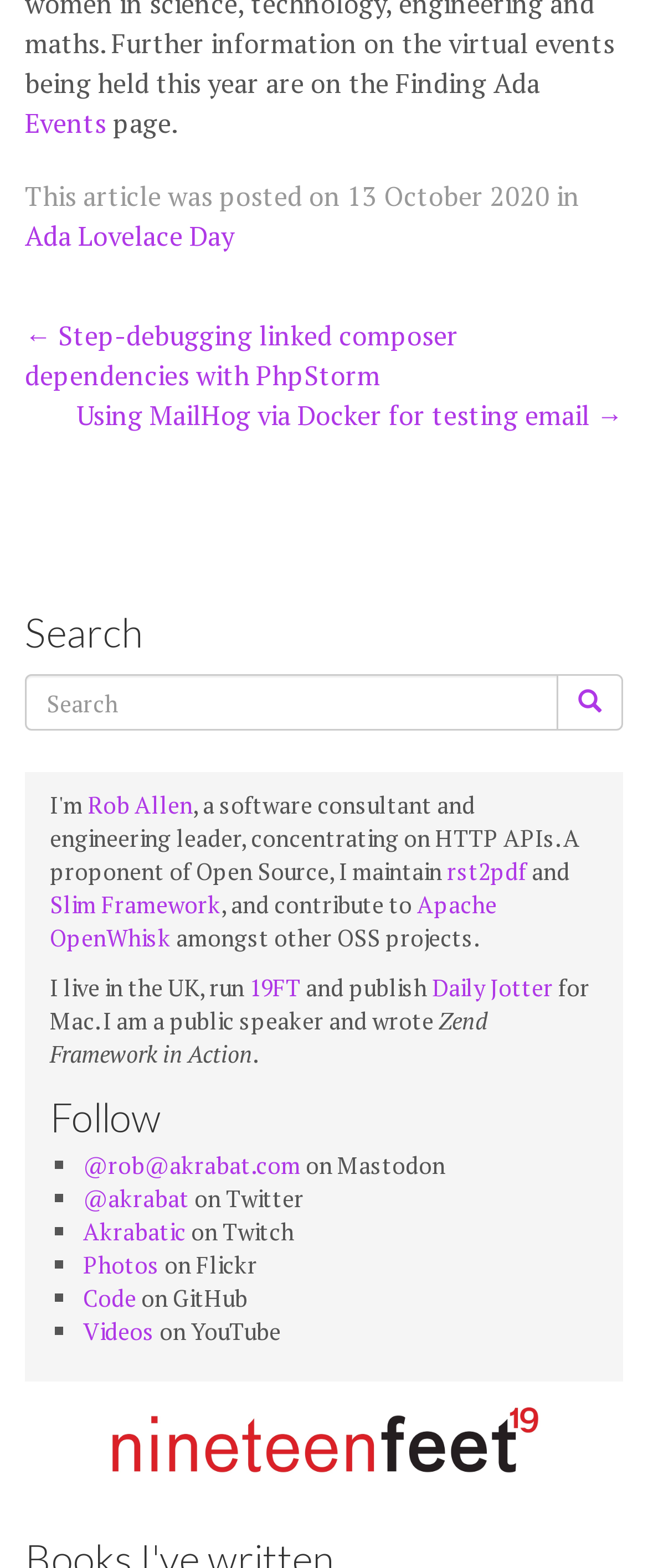Please locate the bounding box coordinates of the element that should be clicked to complete the given instruction: "Browse August 2022".

None